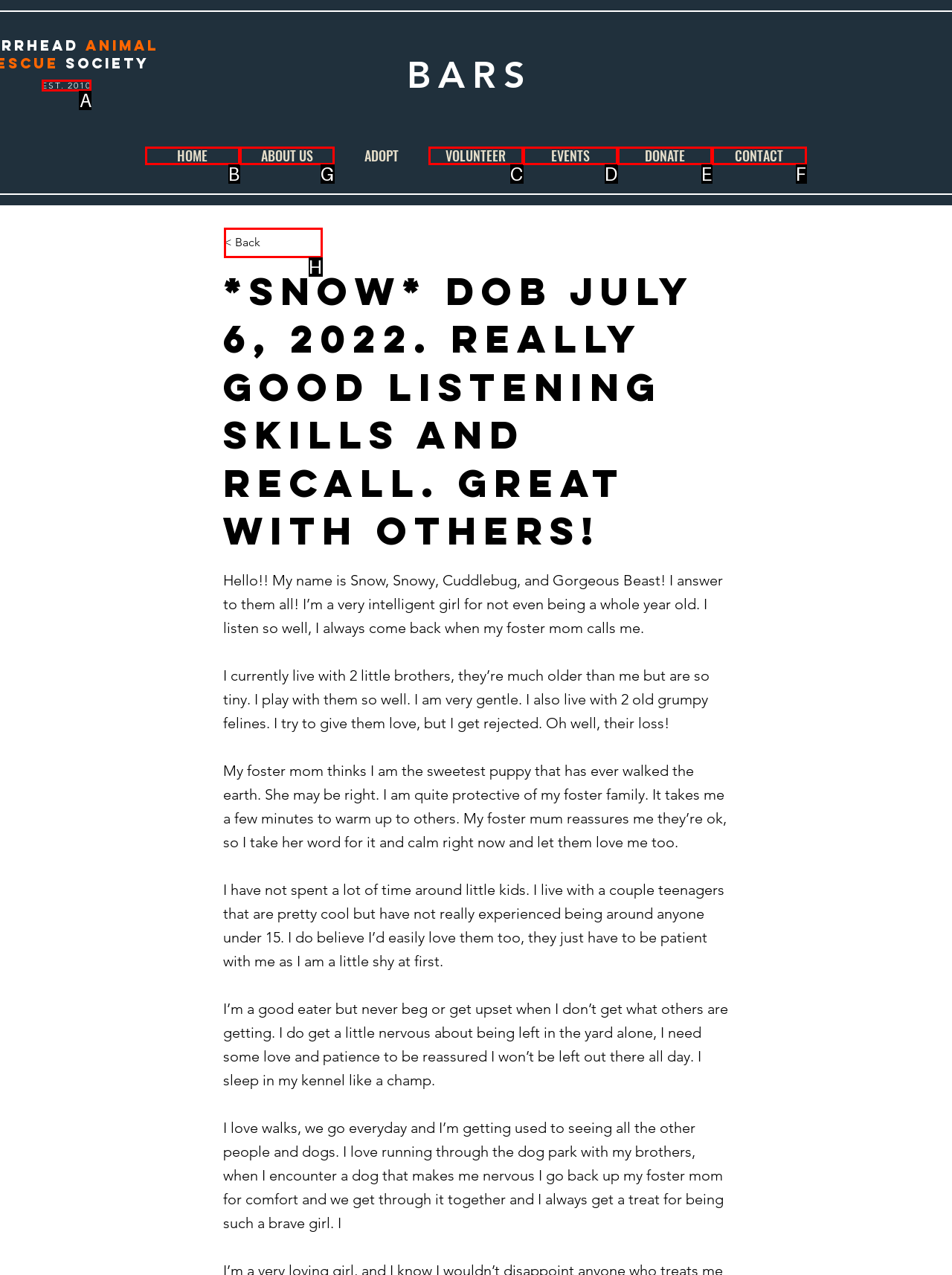Select the proper HTML element to perform the given task: Click the 'ABOUT US' link Answer with the corresponding letter from the provided choices.

G